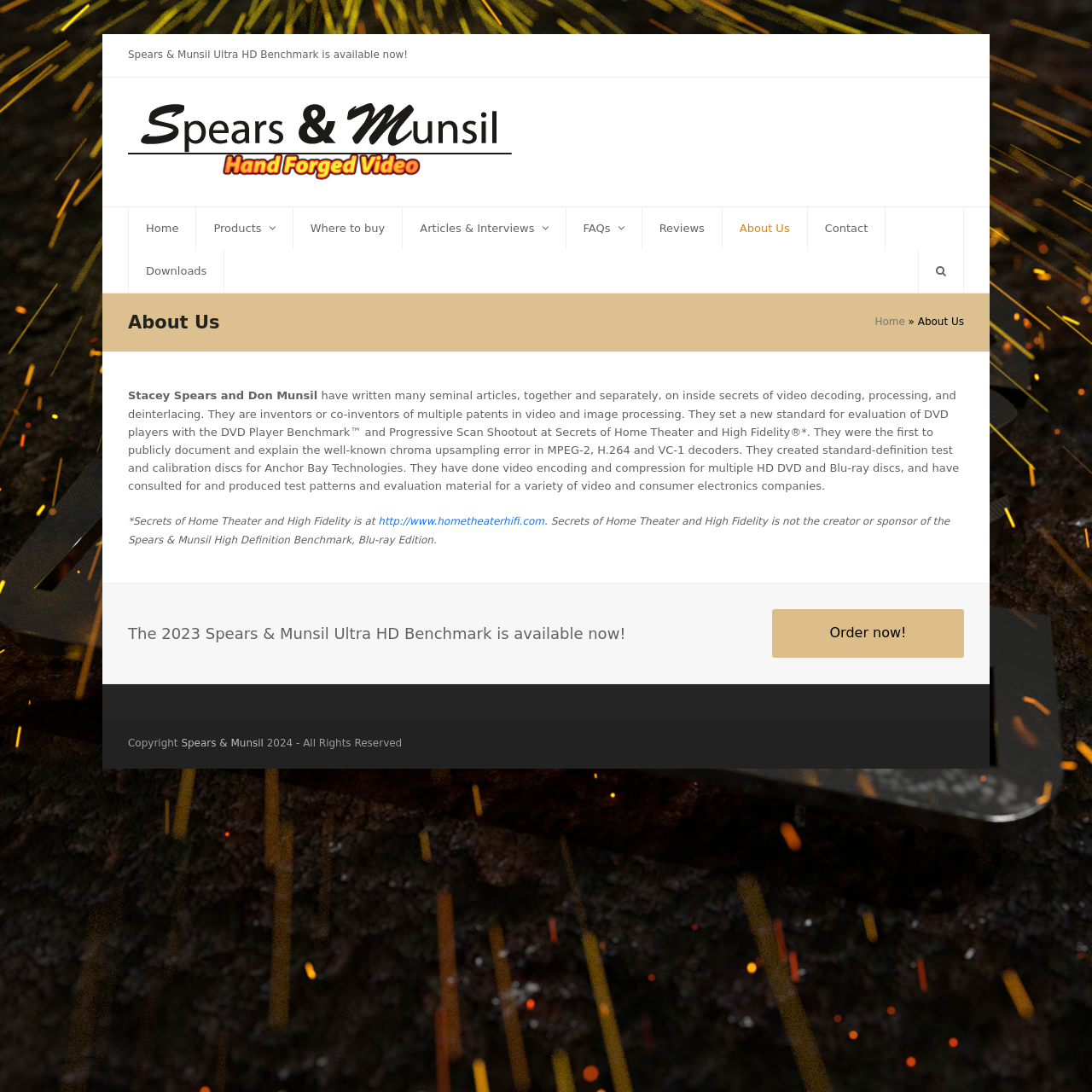Can you find the bounding box coordinates for the UI element given this description: "Products"? Provide the coordinates as four float numbers between 0 and 1: [left, top, right, bottom].

[0.18, 0.189, 0.268, 0.229]